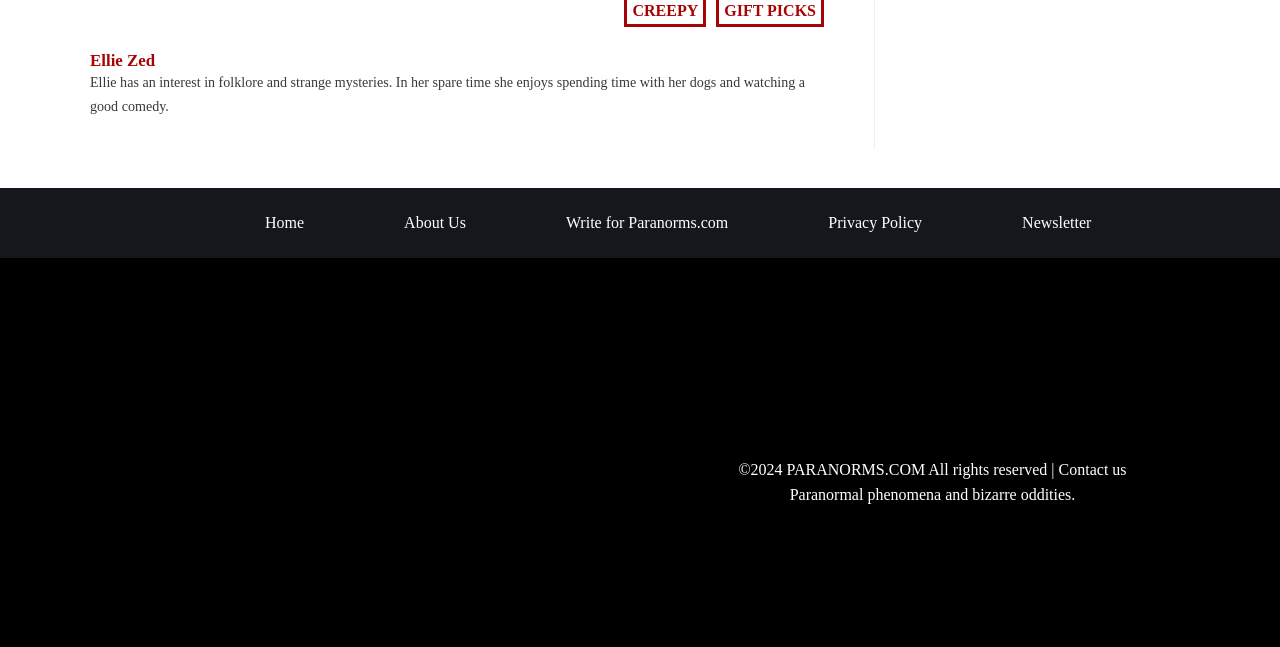Determine the bounding box coordinates of the clickable region to execute the instruction: "go to home page". The coordinates should be four float numbers between 0 and 1, denoted as [left, top, right, bottom].

[0.207, 0.325, 0.238, 0.365]